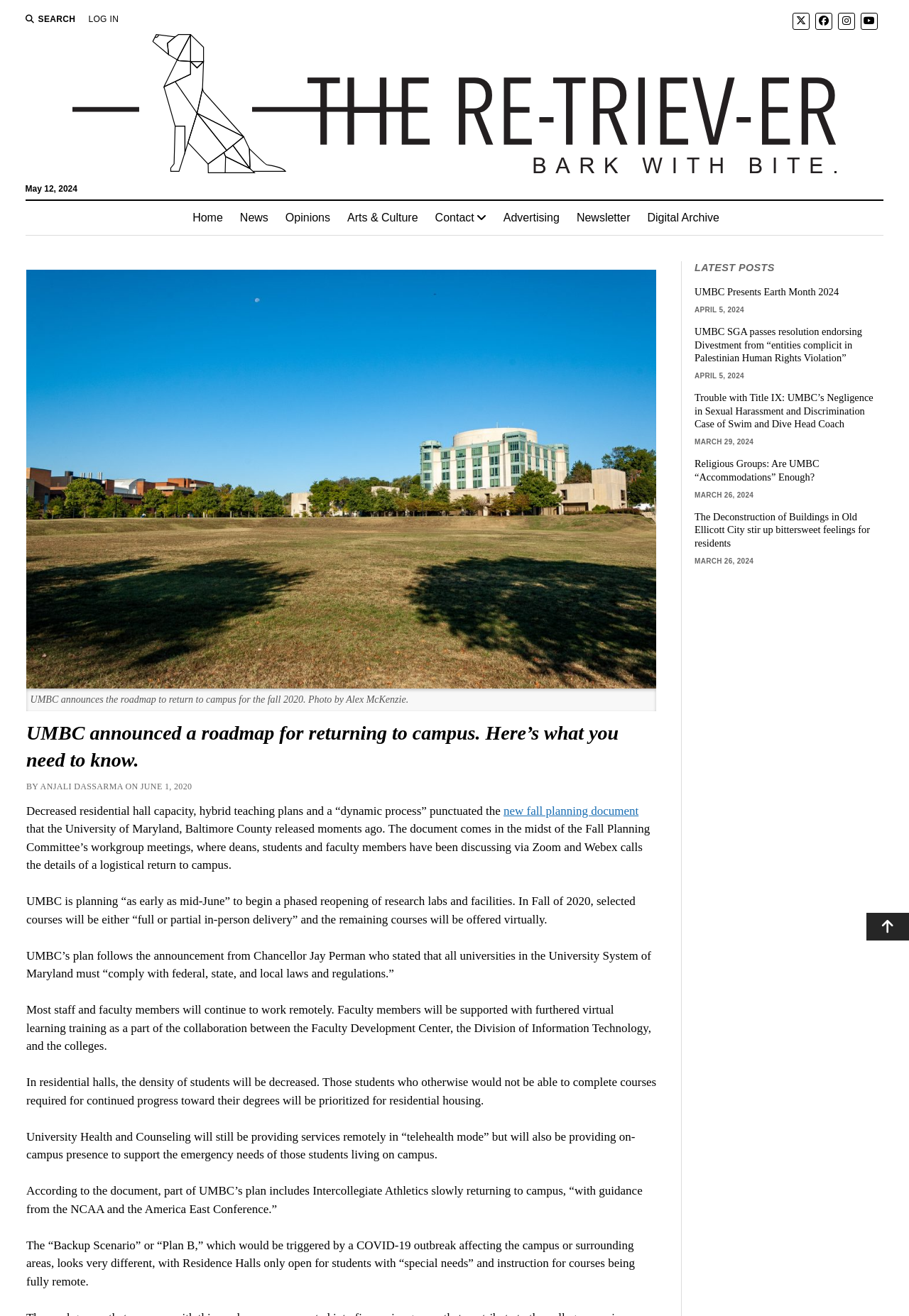Provide your answer in a single word or phrase: 
What is the name of the university mentioned in the article?

University of Maryland, Baltimore County